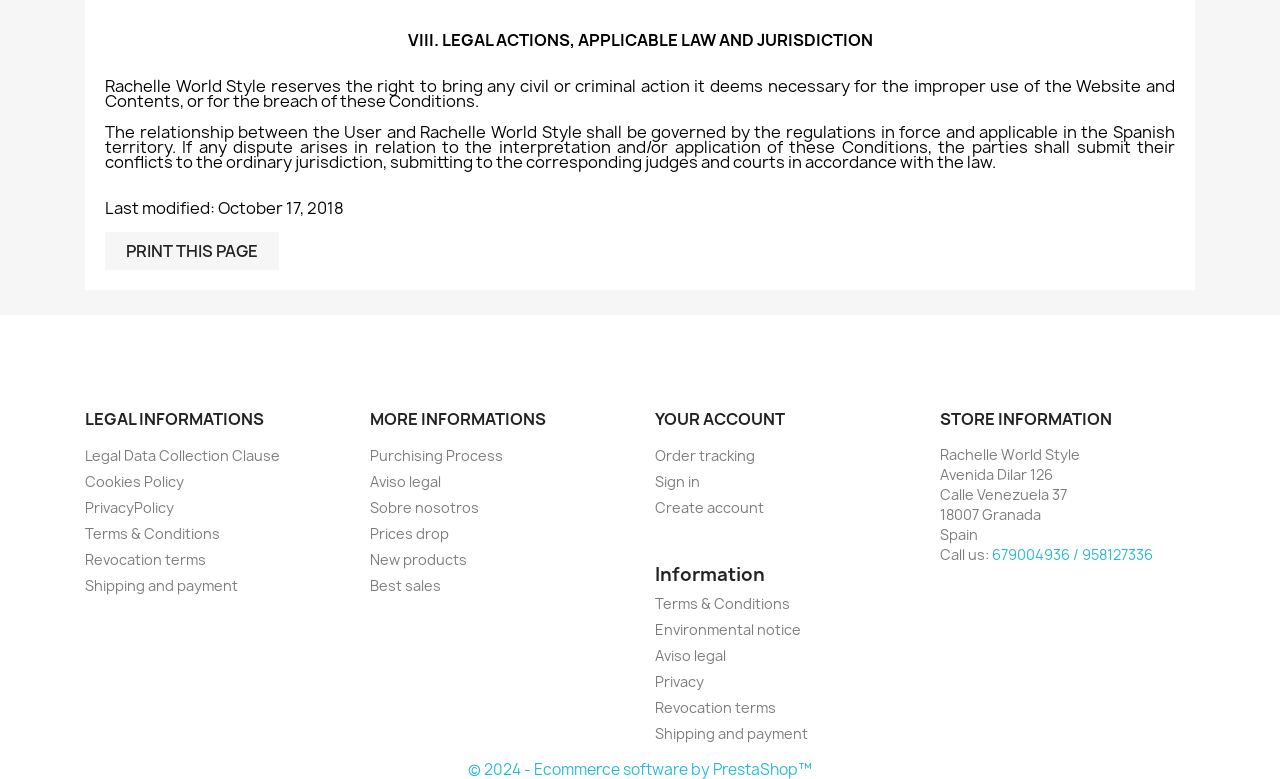Reply to the question with a single word or phrase:
What is the last modified date of the webpage?

October 17, 2018